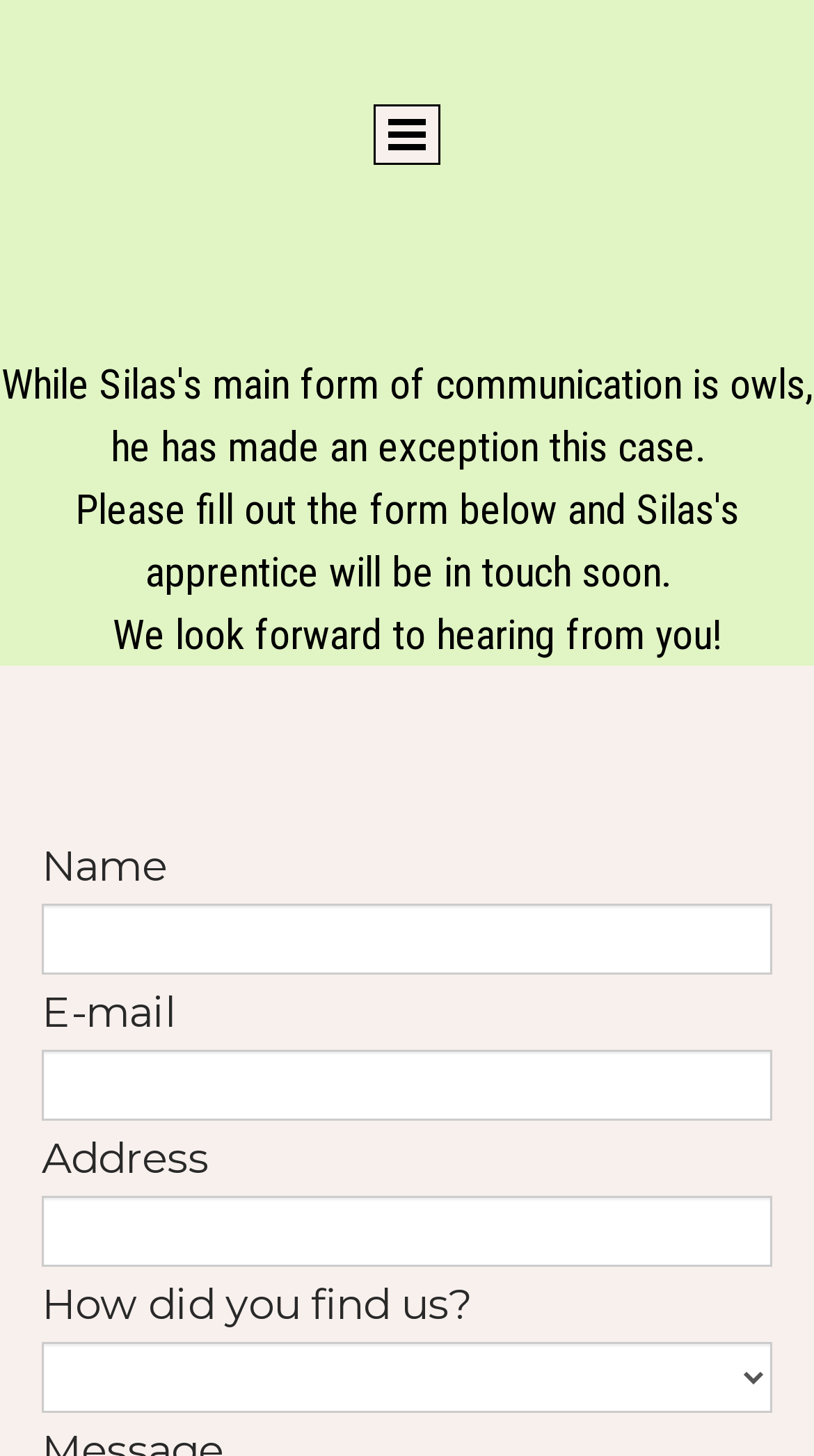What type of element is used for the 'How did you find us?' field? Please answer the question using a single word or phrase based on the image.

Combobox